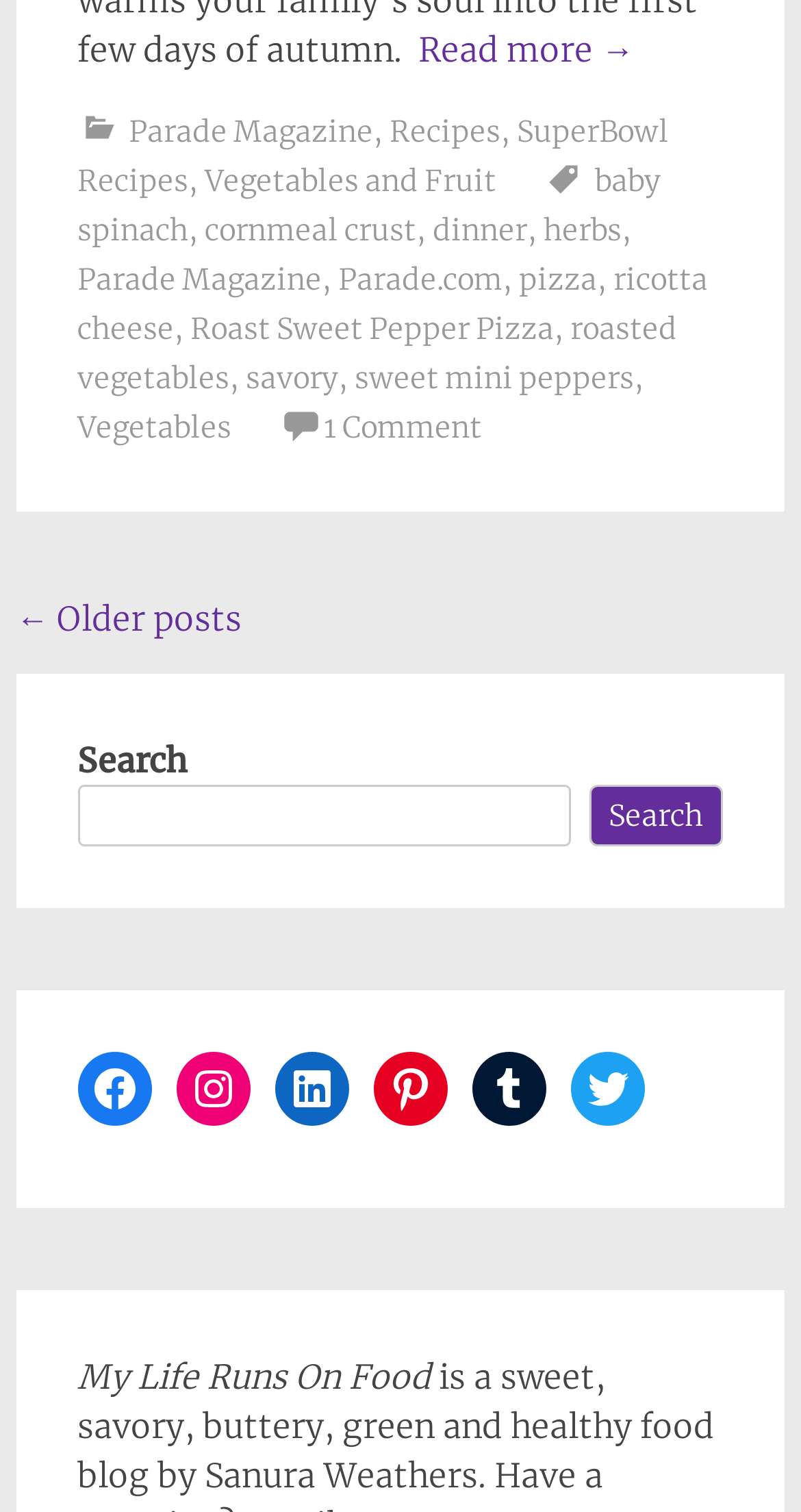What is the title of the blog?
Please provide a single word or phrase as your answer based on the image.

My Life Runs On Food